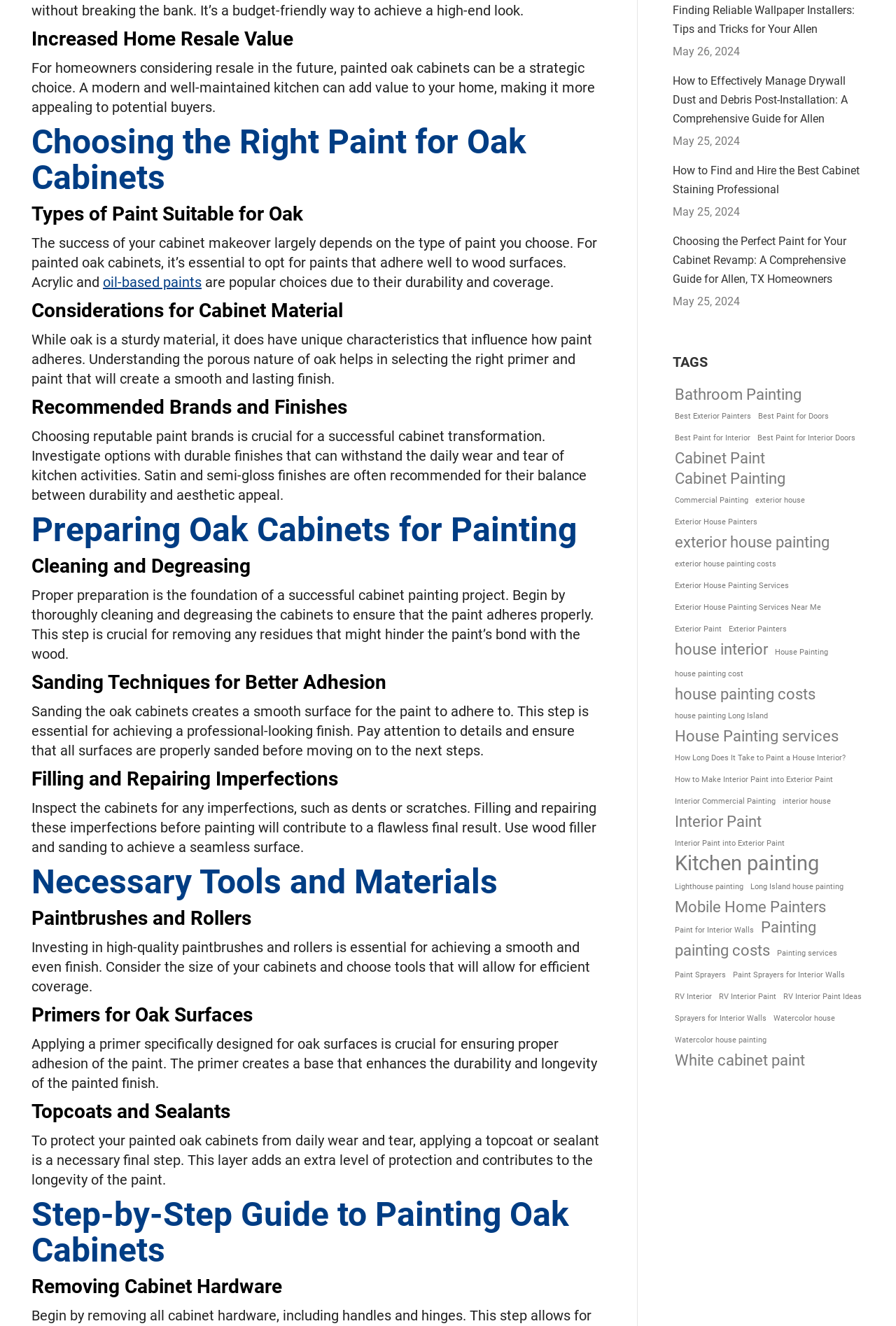Identify the bounding box coordinates for the region to click in order to carry out this instruction: "Get a 'Home Staging Quote'". Provide the coordinates using four float numbers between 0 and 1, formatted as [left, top, right, bottom].

None